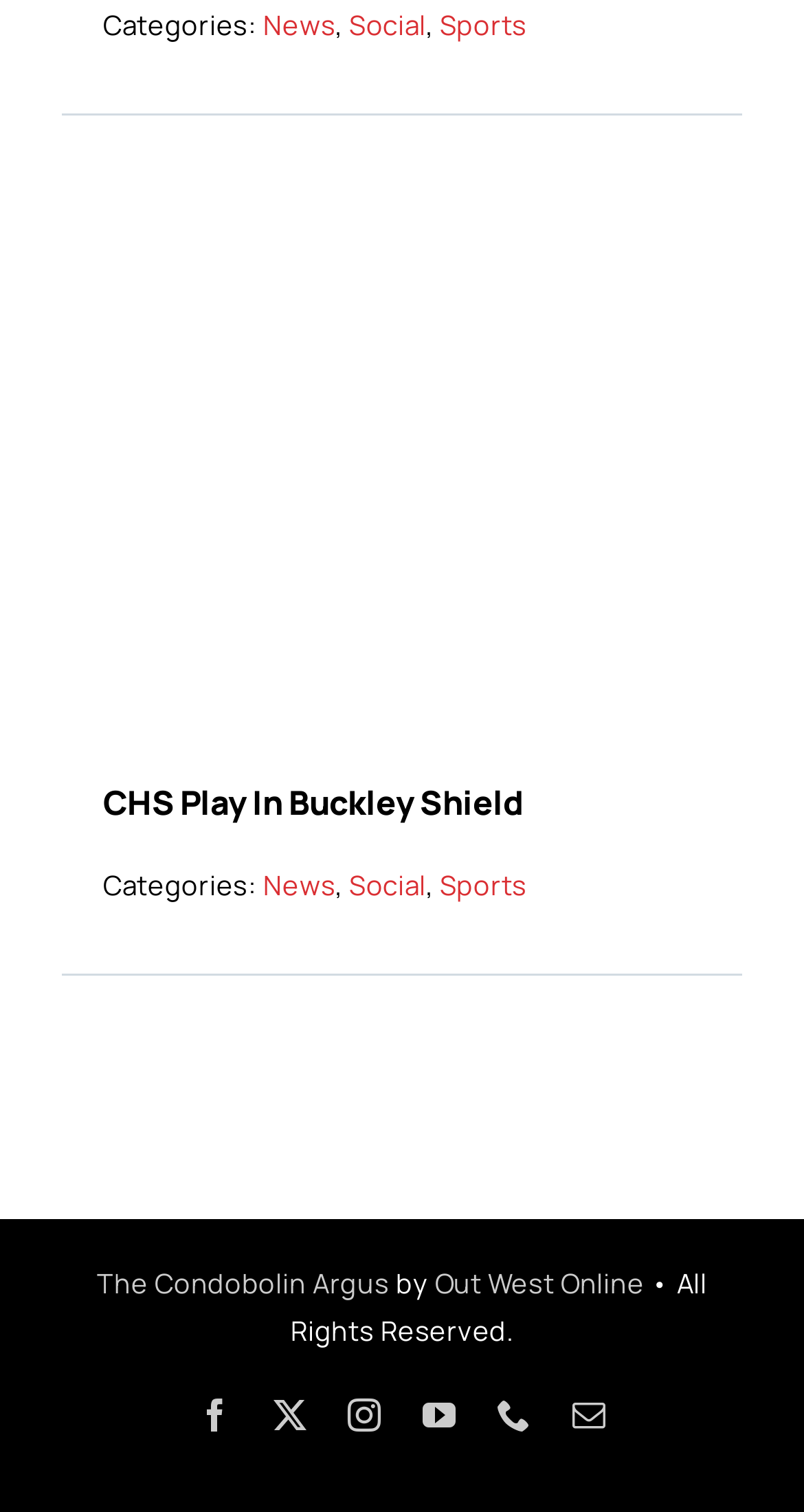Extract the bounding box coordinates of the UI element described by: "Out West Online". The coordinates should include four float numbers ranging from 0 to 1, e.g., [left, top, right, bottom].

[0.541, 0.836, 0.801, 0.86]